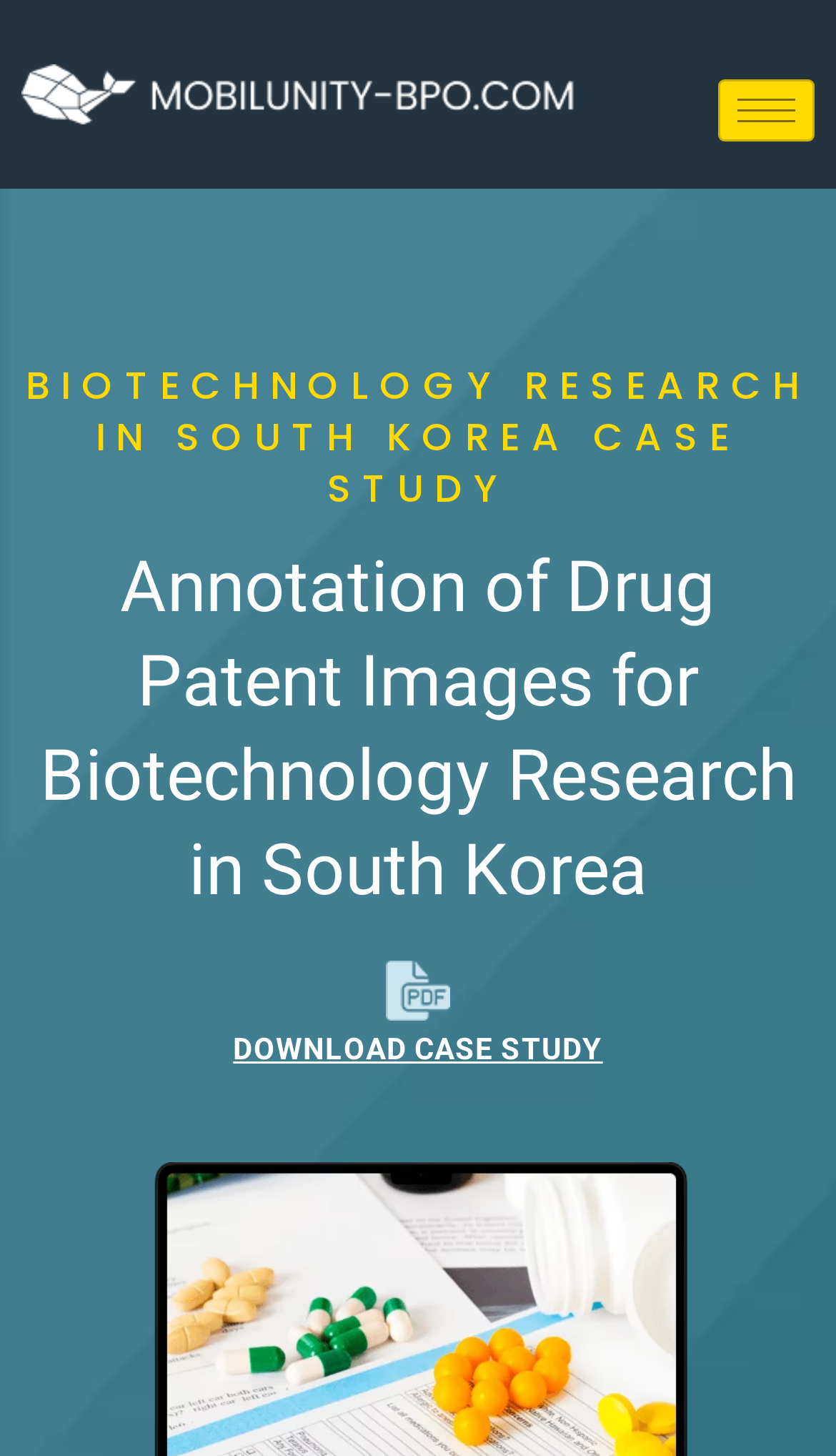What is the purpose of the hamburger icon?
Kindly offer a comprehensive and detailed response to the question.

The hamburger icon is likely a menu button, which is commonly used to toggle a menu or navigation bar on a webpage. It is located at the top right corner of the webpage.